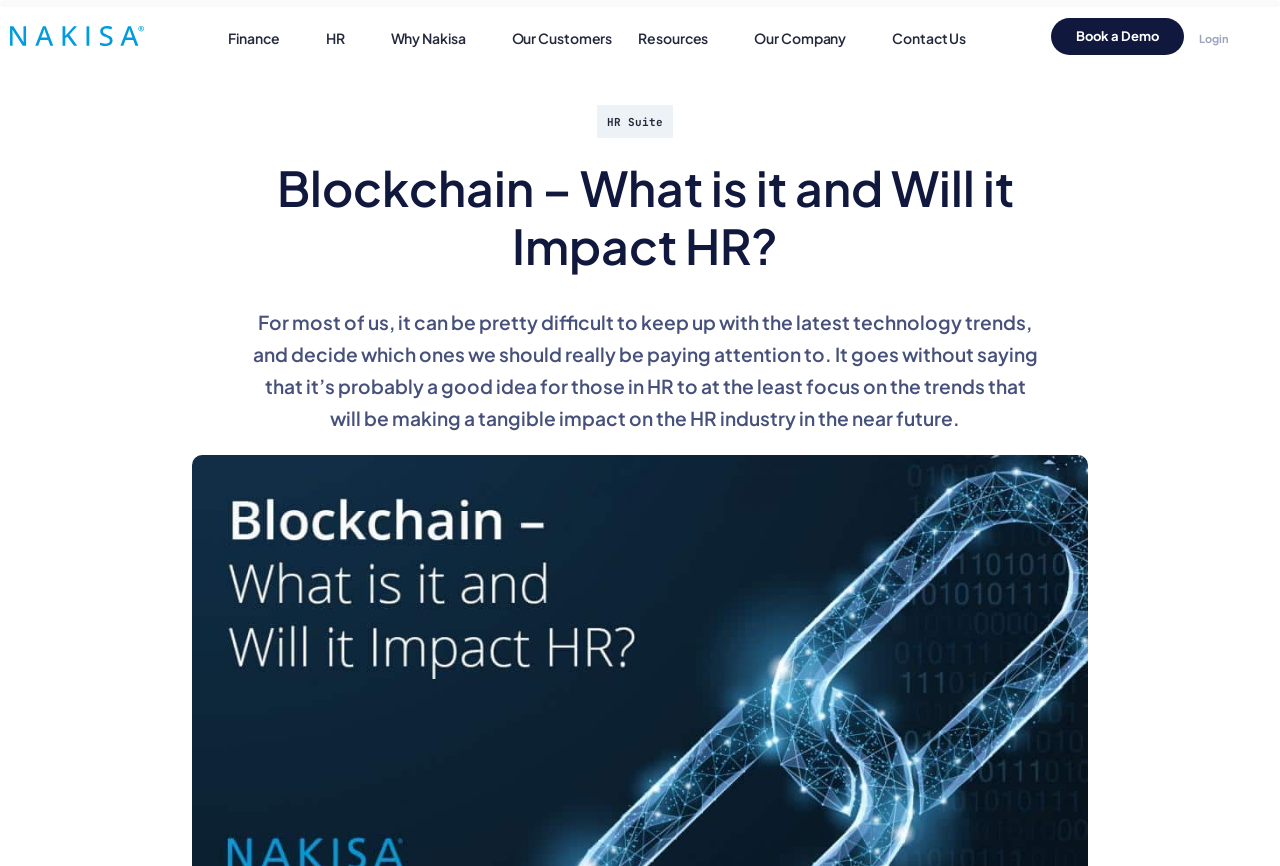What is the purpose of the 'Book a Demo' link?
Use the information from the image to give a detailed answer to the question.

The 'Book a Demo' link is likely intended for users to schedule a demonstration of the company's product or service, possibly related to HR or blockchain technology.